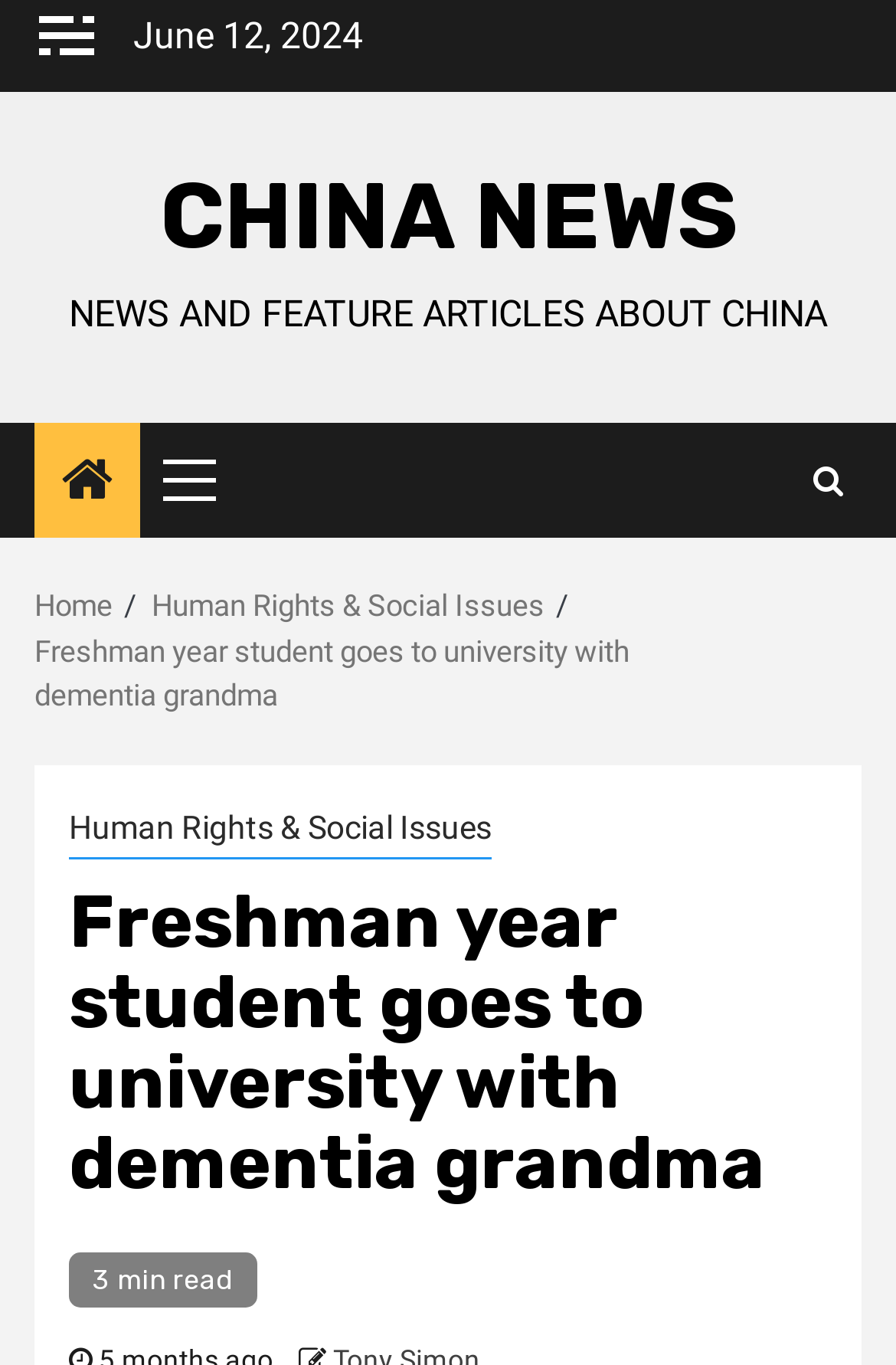Generate a thorough description of the webpage.

The webpage appears to be a news article page, specifically about a freshman year student who takes their grandmother with dementia to university in China. 

At the top left of the page, there is a button. Next to it, on the same horizontal level, is a static text displaying the date "June 12, 2024". 

Below the date, there is a link with the text "CHINA NEWS" and a static text describing the website as having "NEWS AND FEATURE ARTICLES ABOUT CHINA". 

On the top right side of the page, there is a link with an icon, and a button labeled "Primary Menu" which is not expanded. 

Below the "Primary Menu" button, there is a navigation section labeled "Breadcrumbs" which contains three links: "Home", "Human Rights & Social Issues", and "Freshman year student goes to university with dementia grandma". 

The main content of the page starts below the "Breadcrumbs" section. It has a heading with the same title as the webpage, "Freshman year student goes to university with dementia grandma". Below the heading, there is a static text indicating the article's reading time, "3 min read".